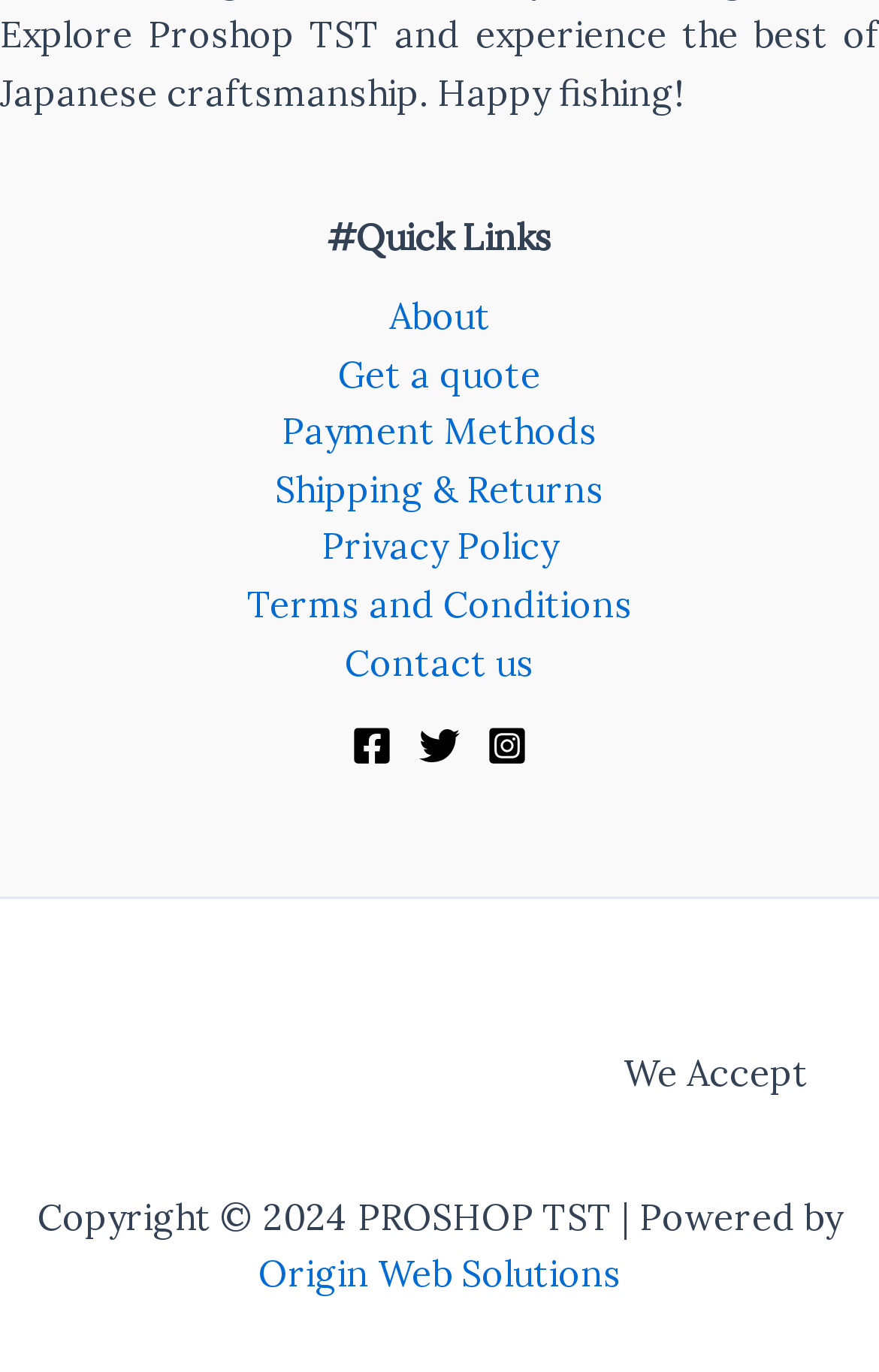Refer to the image and provide a thorough answer to this question:
How many columns are there in the footer?

There is only one column in the footer, which can be inferred by looking at the bounding box coordinates of the elements within the footer. All the elements have similar x-coordinates, indicating that they are aligned vertically in a single column.